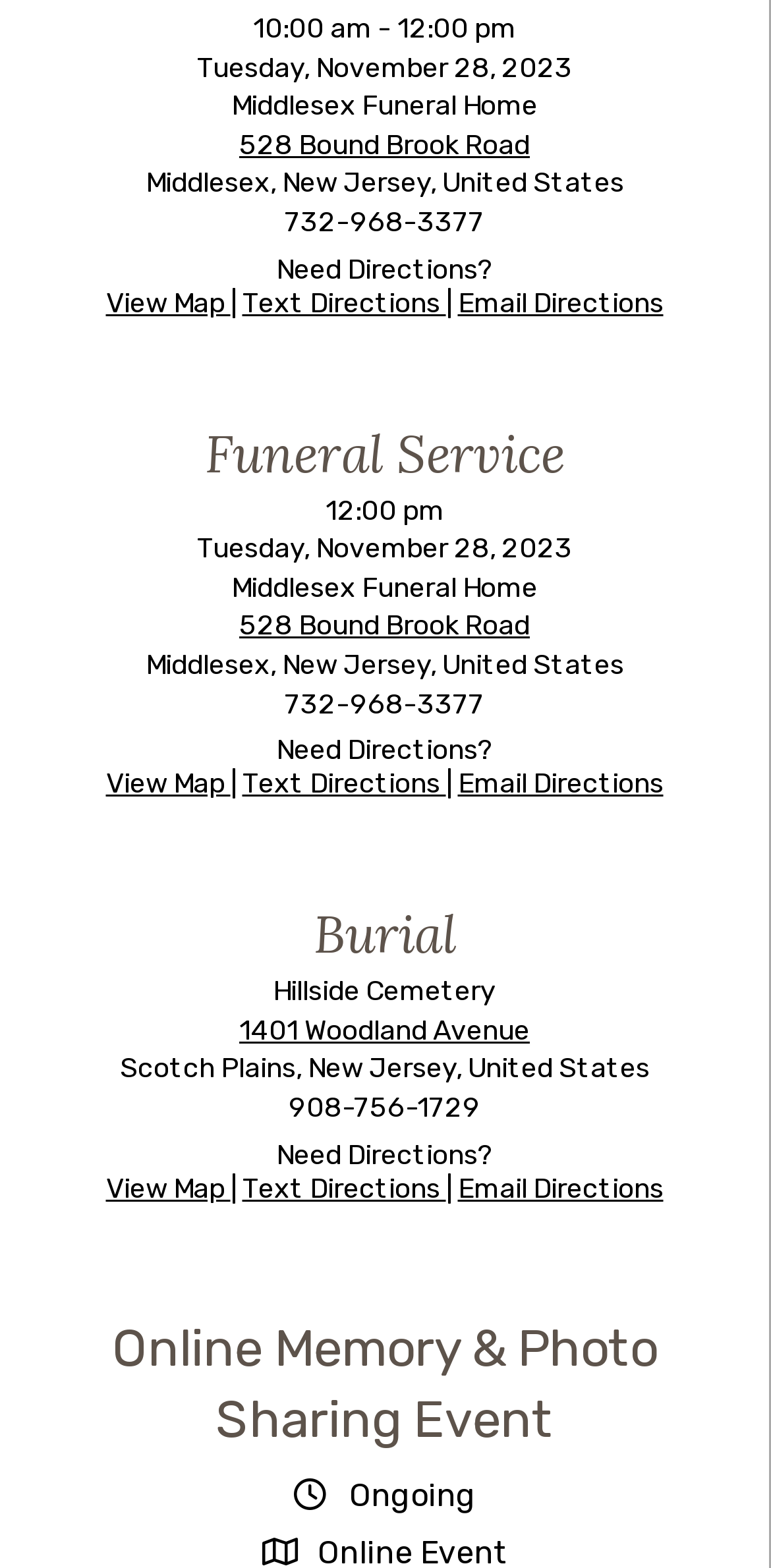Can you find the bounding box coordinates of the area I should click to execute the following instruction: "Email Directions"?

[0.594, 0.182, 0.86, 0.204]